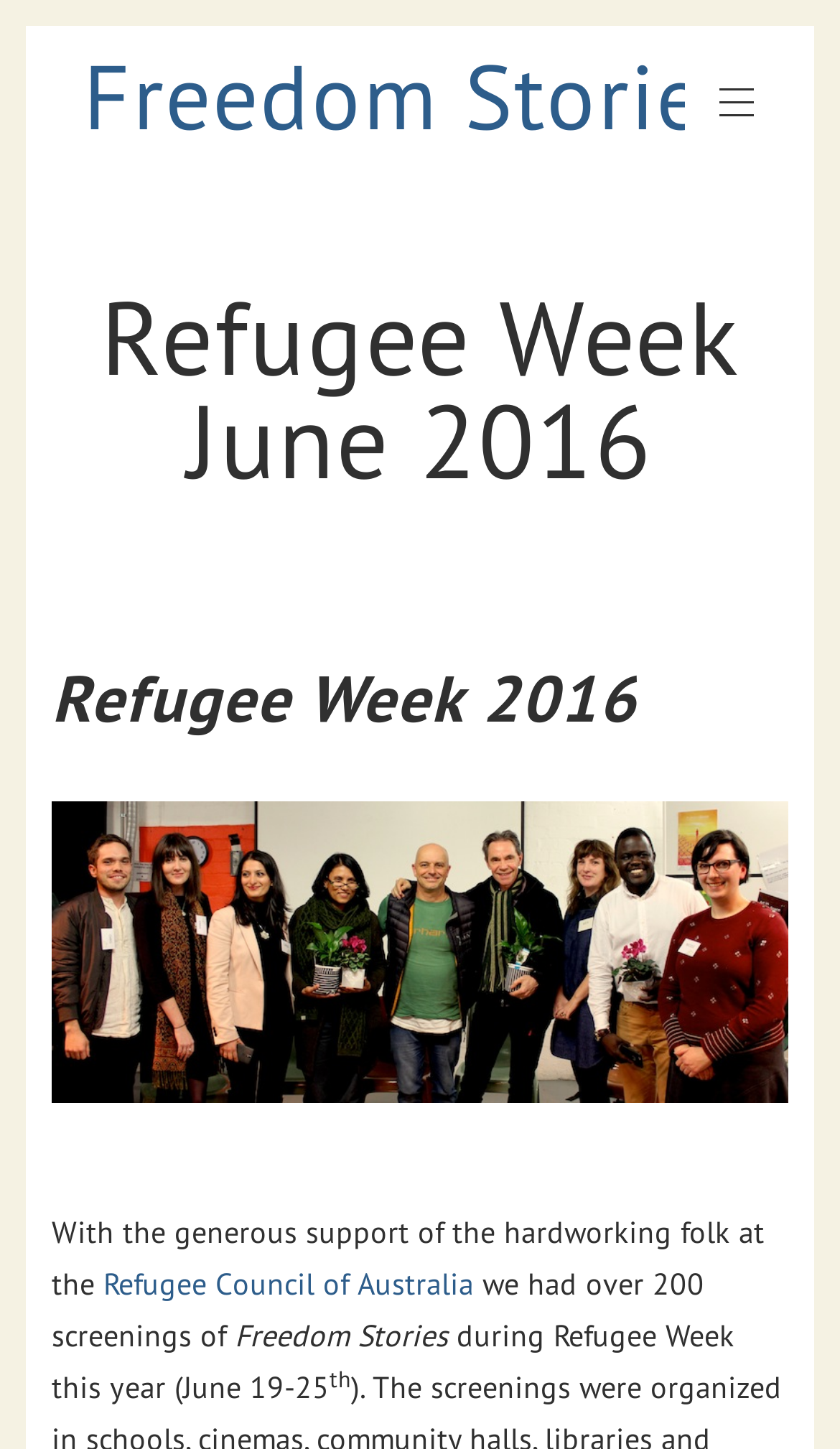Bounding box coordinates are specified in the format (top-left x, top-left y, bottom-right x, bottom-right y). All values are floating point numbers bounded between 0 and 1. Please provide the bounding box coordinate of the region this sentence describes: parent_node: Freedom Stories

[0.815, 0.036, 0.938, 0.107]